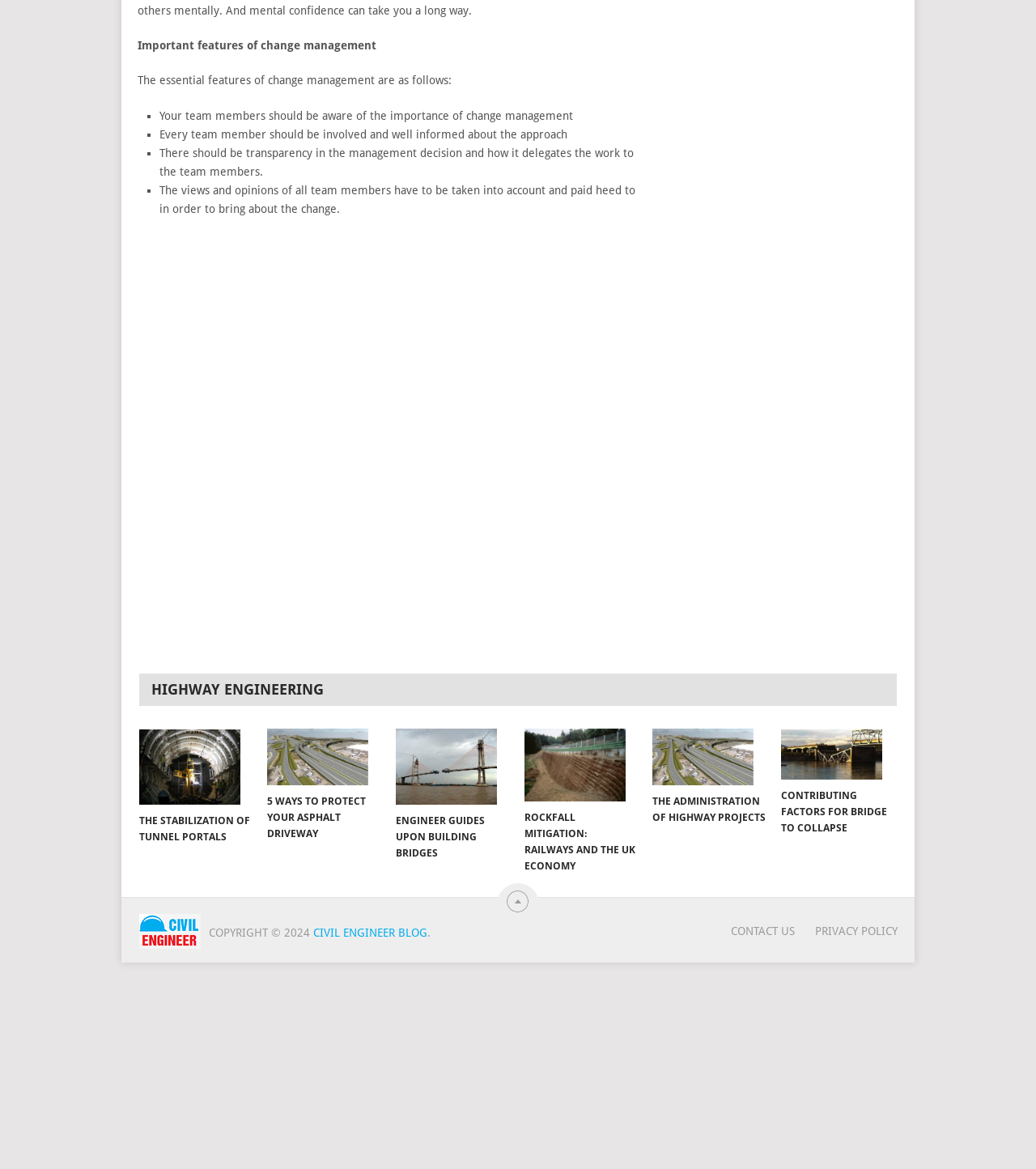Please provide a brief answer to the following inquiry using a single word or phrase:
What is the purpose of the links on the webpage?

To provide related information